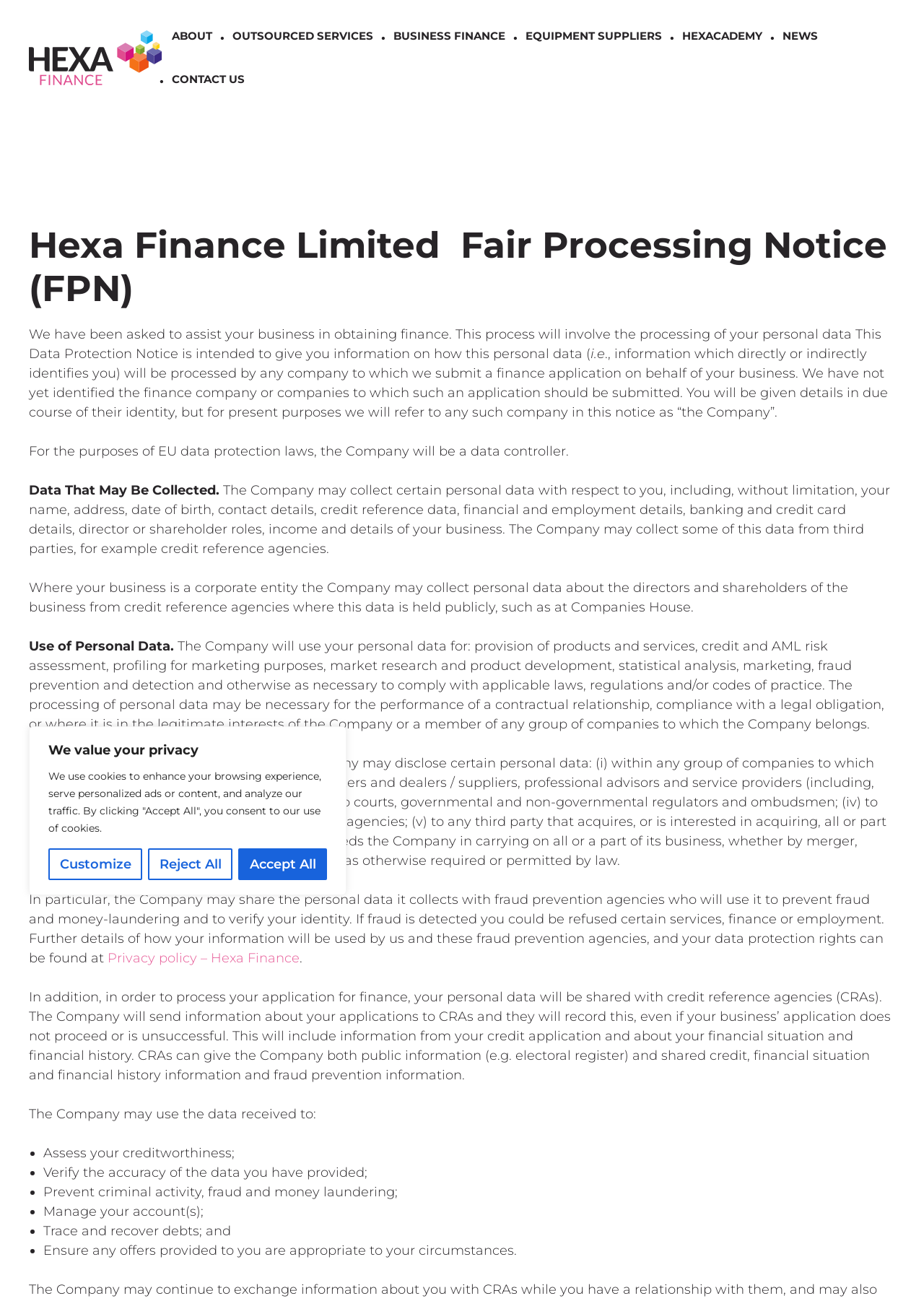Respond with a single word or phrase to the following question: What type of data may be collected by the Company?

Personal data